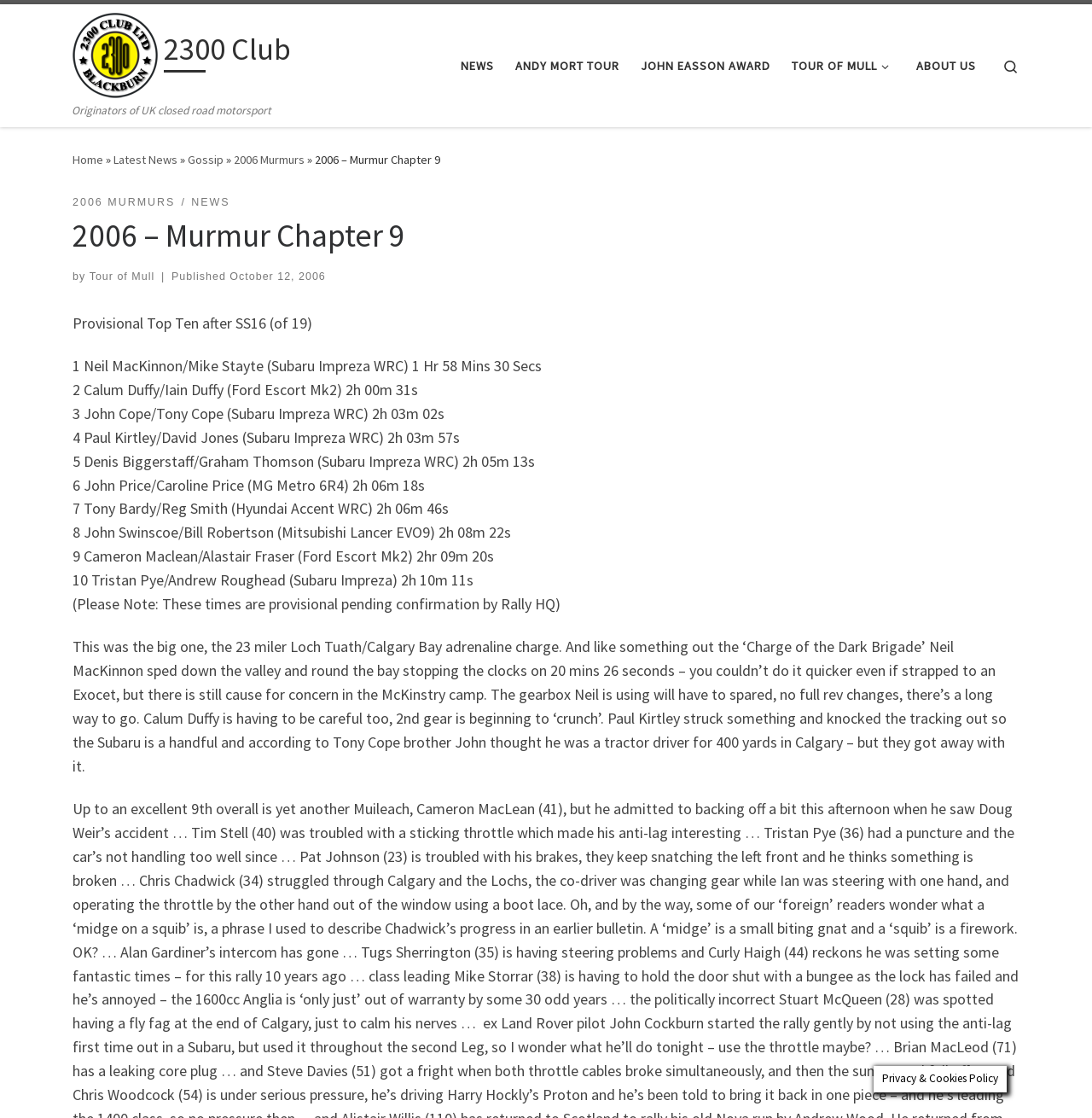Use a single word or phrase to answer the question:
What is the title of the current chapter?

2006 – Murmur Chapter 9